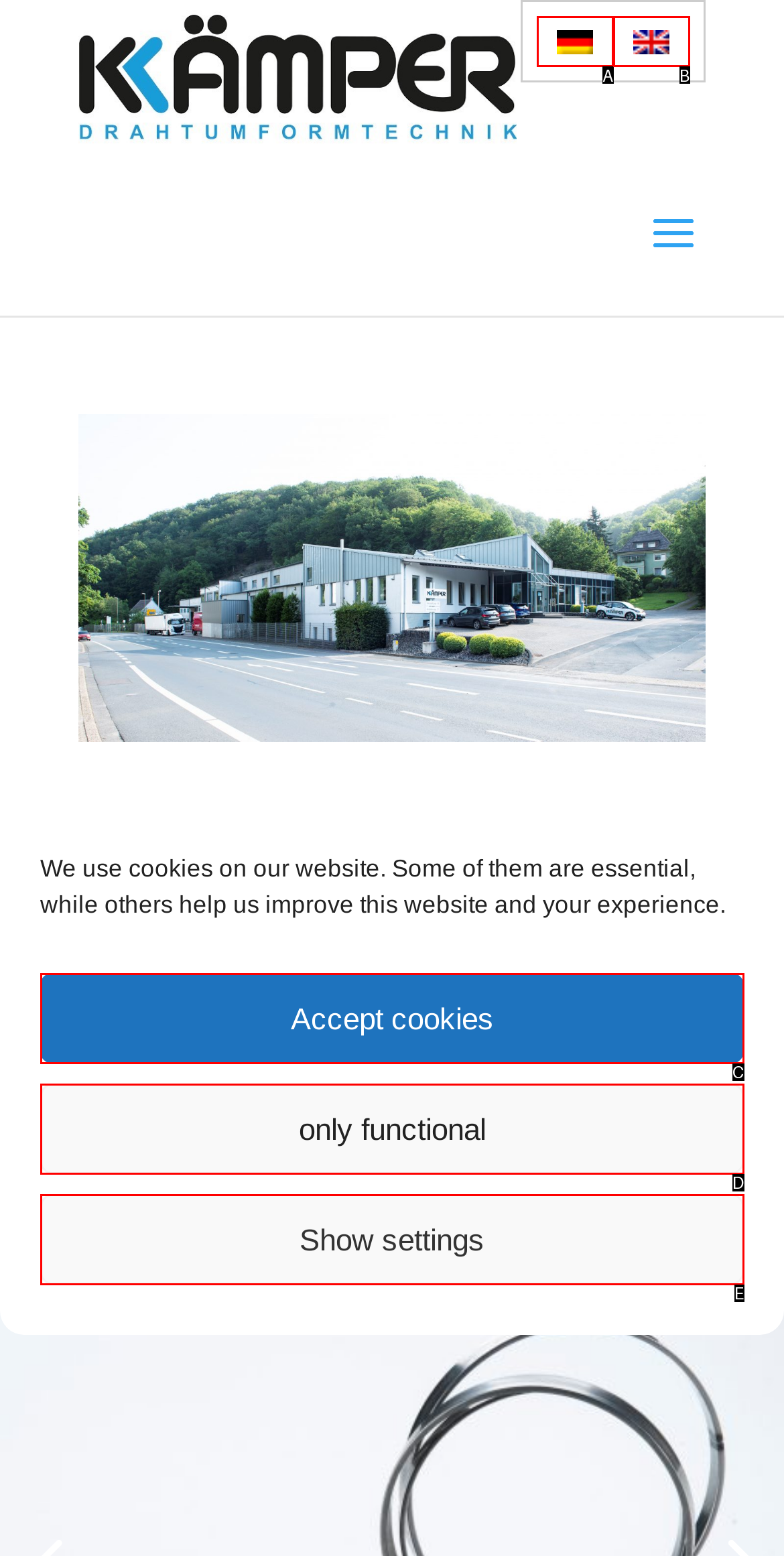Which HTML element matches the description: only functional the best? Answer directly with the letter of the chosen option.

D